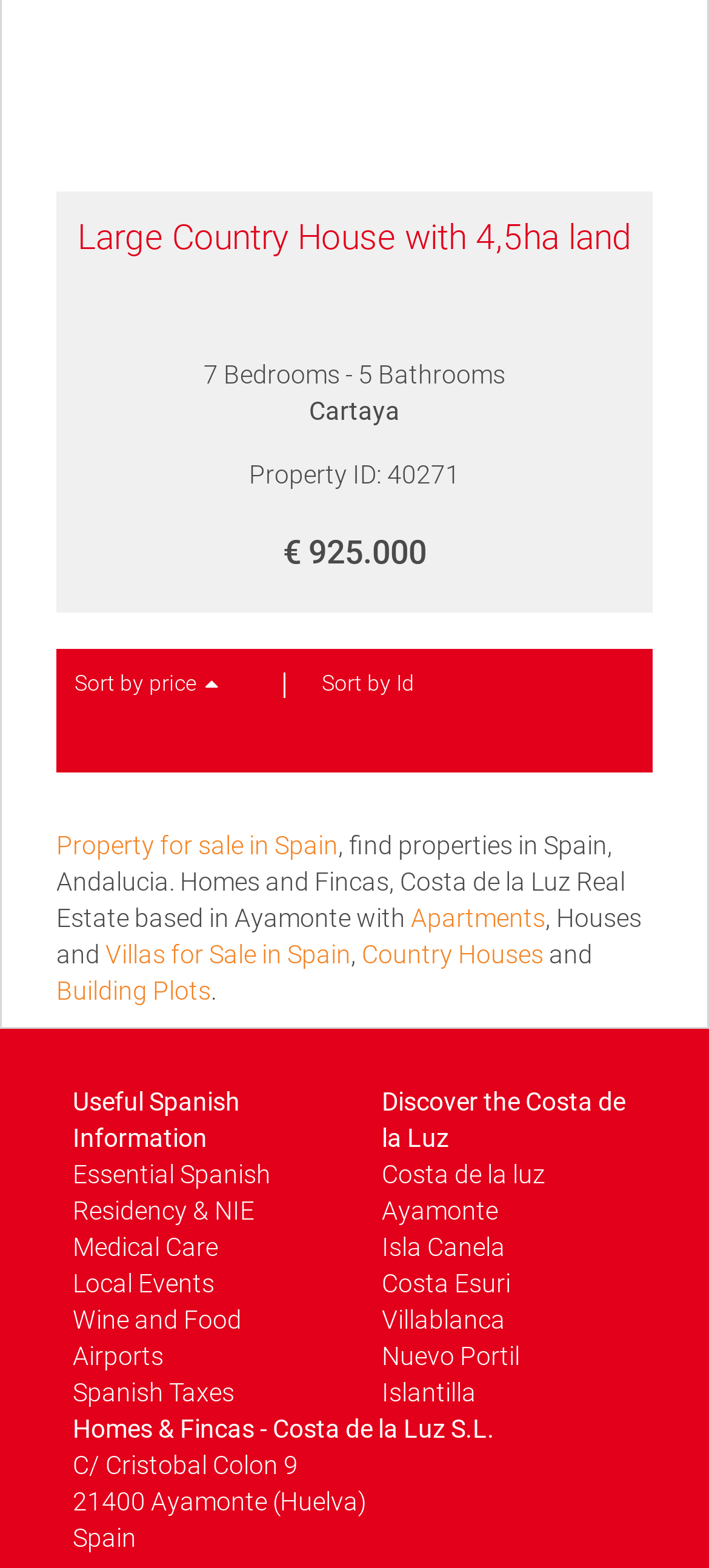Please locate the bounding box coordinates of the region I need to click to follow this instruction: "Learn about Costa de la Luz".

[0.538, 0.693, 0.882, 0.734]